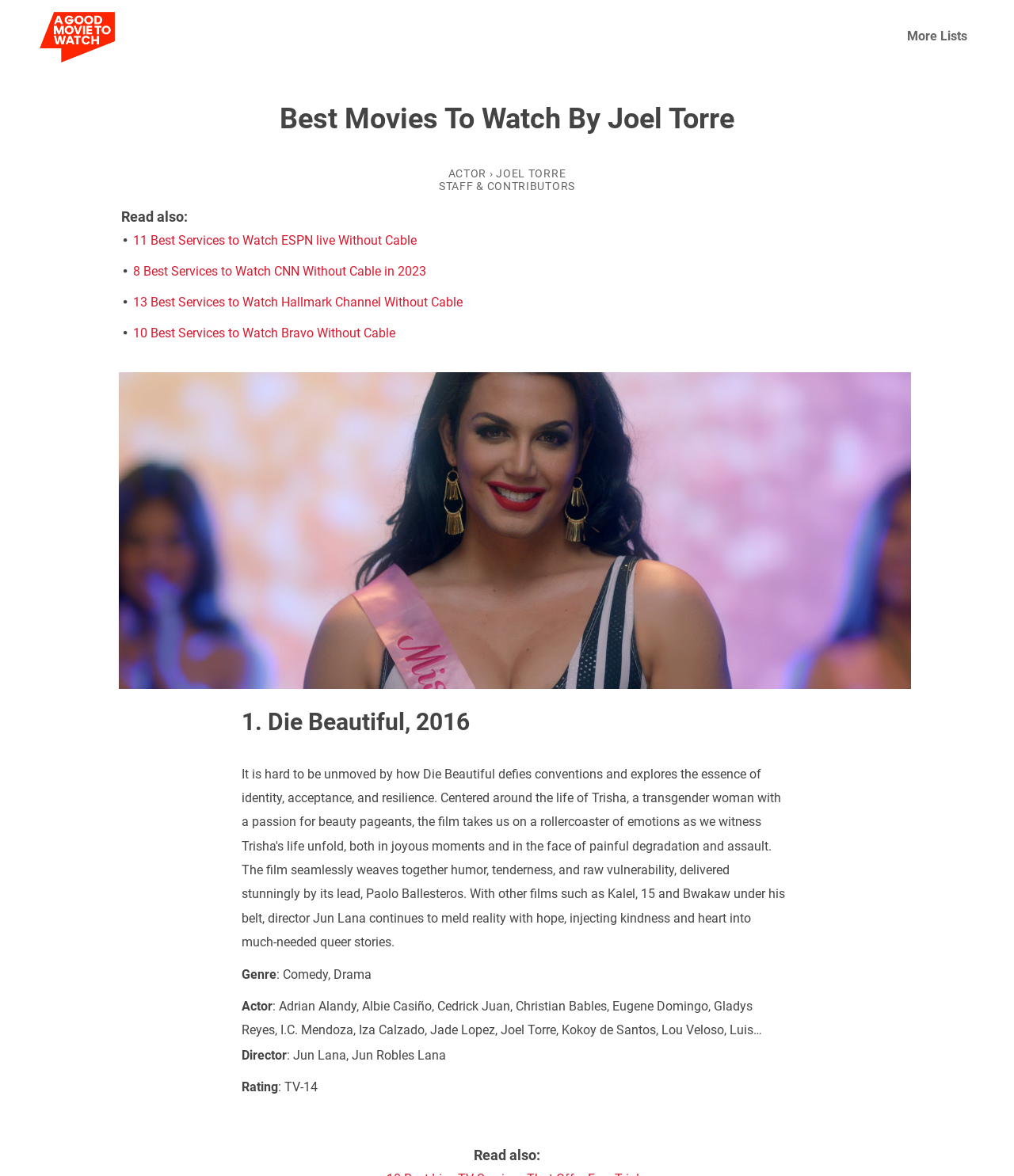Please find the bounding box coordinates of the element's region to be clicked to carry out this instruction: "Visit the 'More Lists' page".

[0.884, 0.015, 0.964, 0.046]